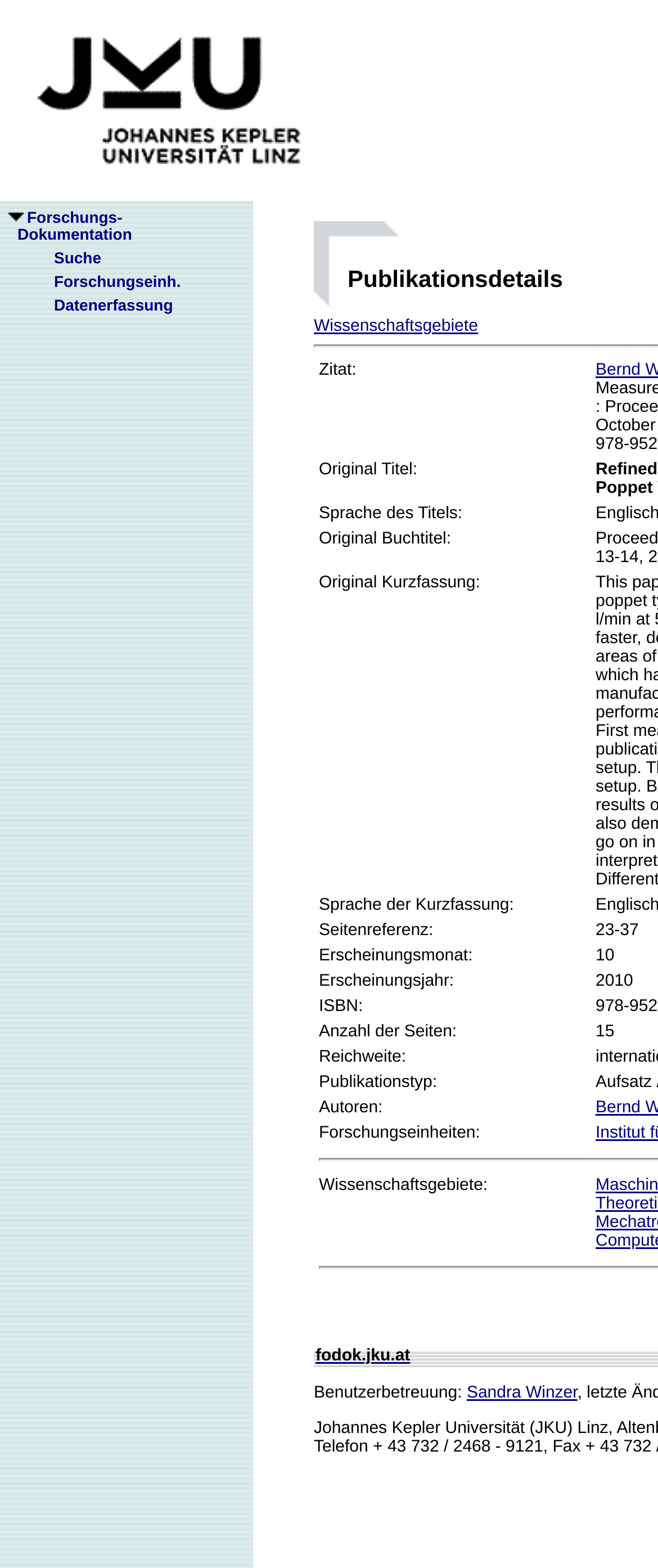Please provide a detailed answer to the question below based on the screenshot: 
What is the name of the person responsible for user support?

The name of the person responsible for user support can be found at the bottom of the webpage, where it says 'Benutzerbetreuung: Sandra Winzer'.